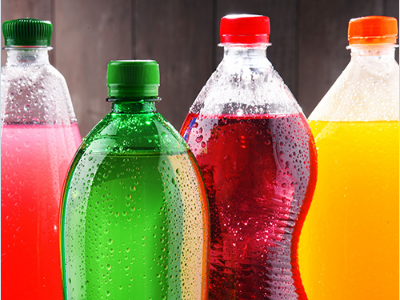Analyze the image and give a detailed response to the question:
What is the focus of the KAIST scientists' study?

The caption states that the scientists used advanced atomic force microscopy techniques to quantitatively analyze how acidic and sugary sodas impact human tooth enamel at a nanoscale level, revealing crucial insights into the erosion process.